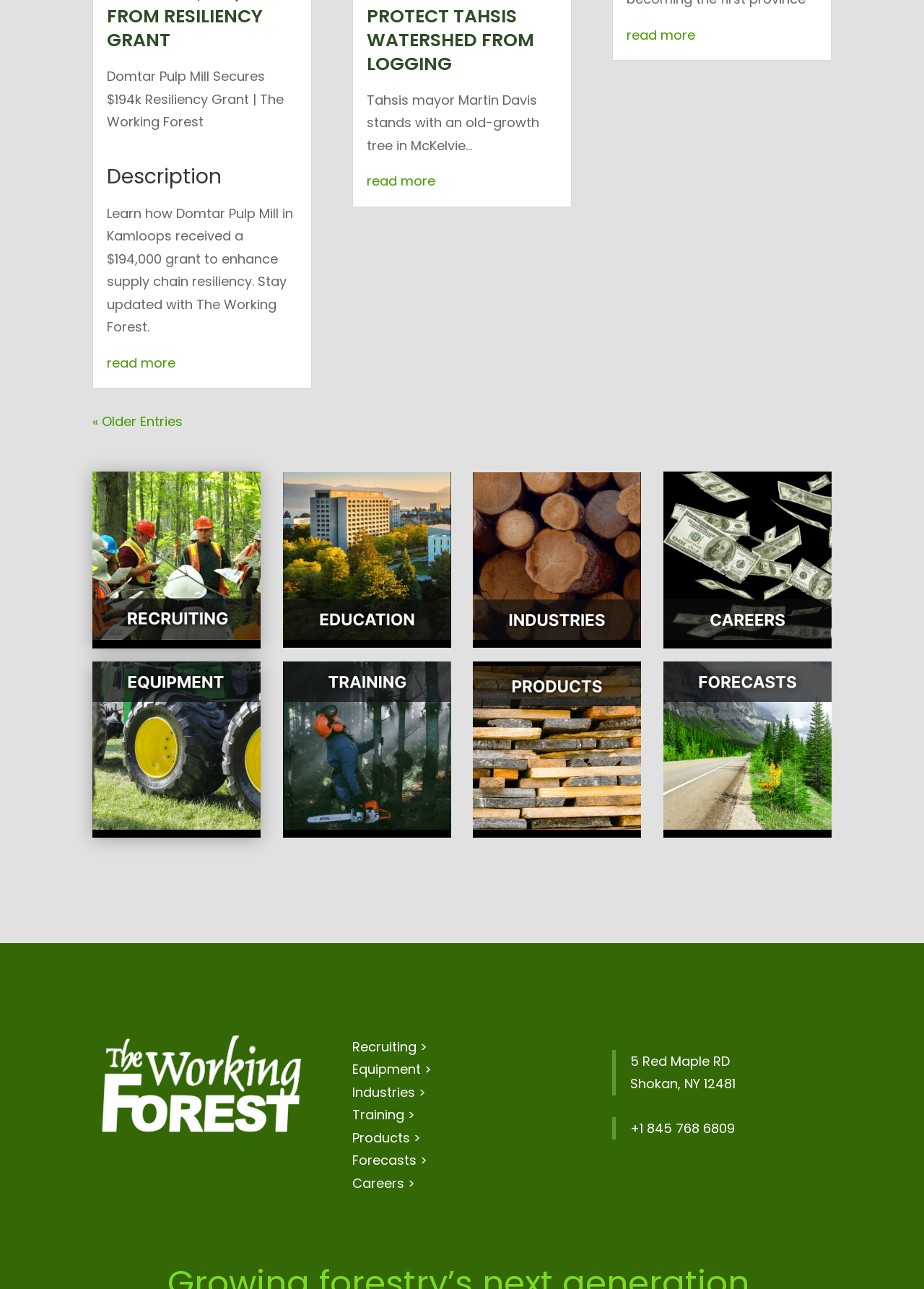Indicate the bounding box coordinates of the element that needs to be clicked to satisfy the following instruction: "read more about Tahsis mayor Martin Davis". The coordinates should be four float numbers between 0 and 1, i.e., [left, top, right, bottom].

[0.397, 0.133, 0.471, 0.147]